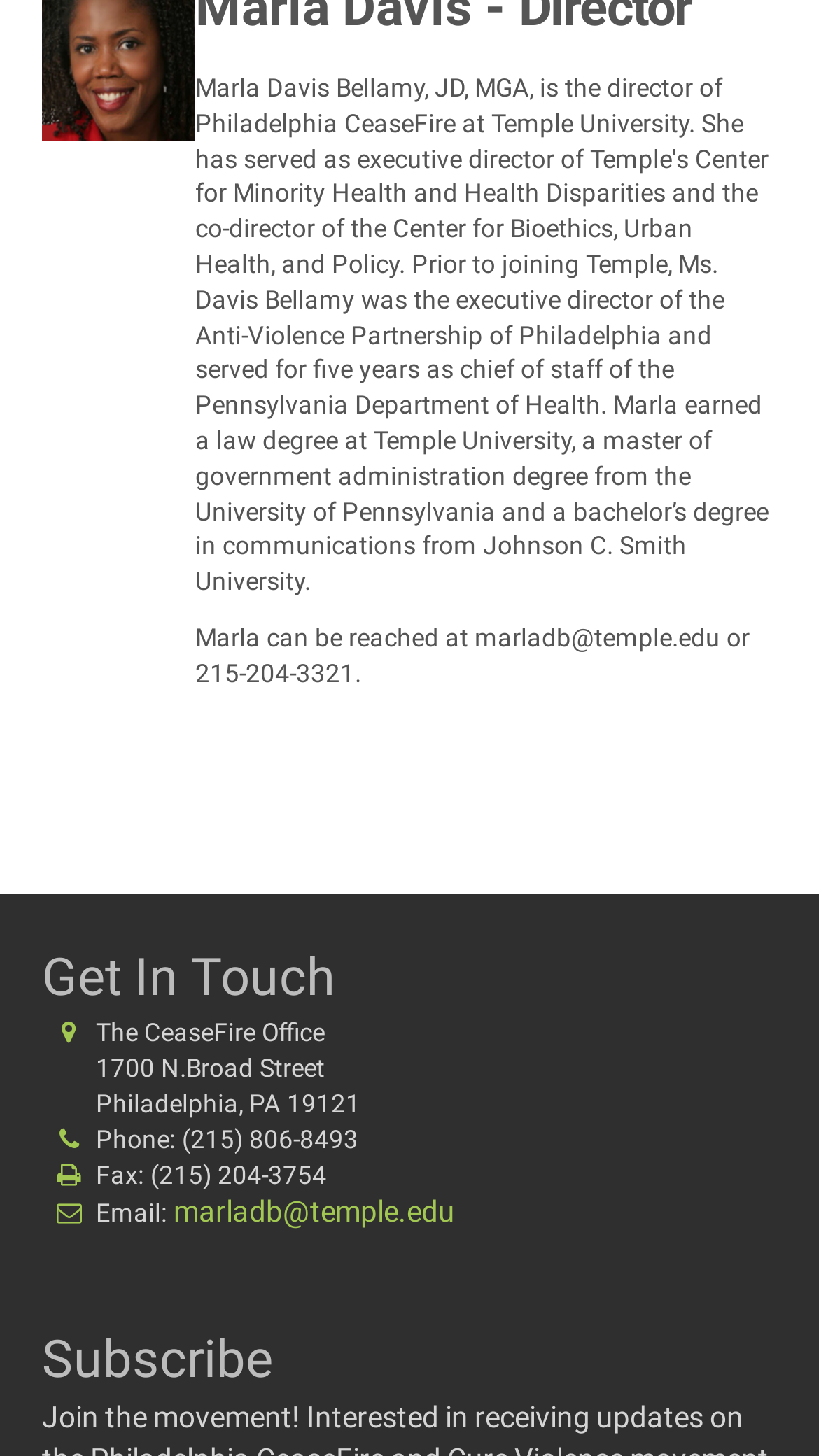Ascertain the bounding box coordinates for the UI element detailed here: "PARTNERS IN THE CURE". The coordinates should be provided as [left, top, right, bottom] with each value being a float between 0 and 1.

[0.044, 0.095, 0.962, 0.168]